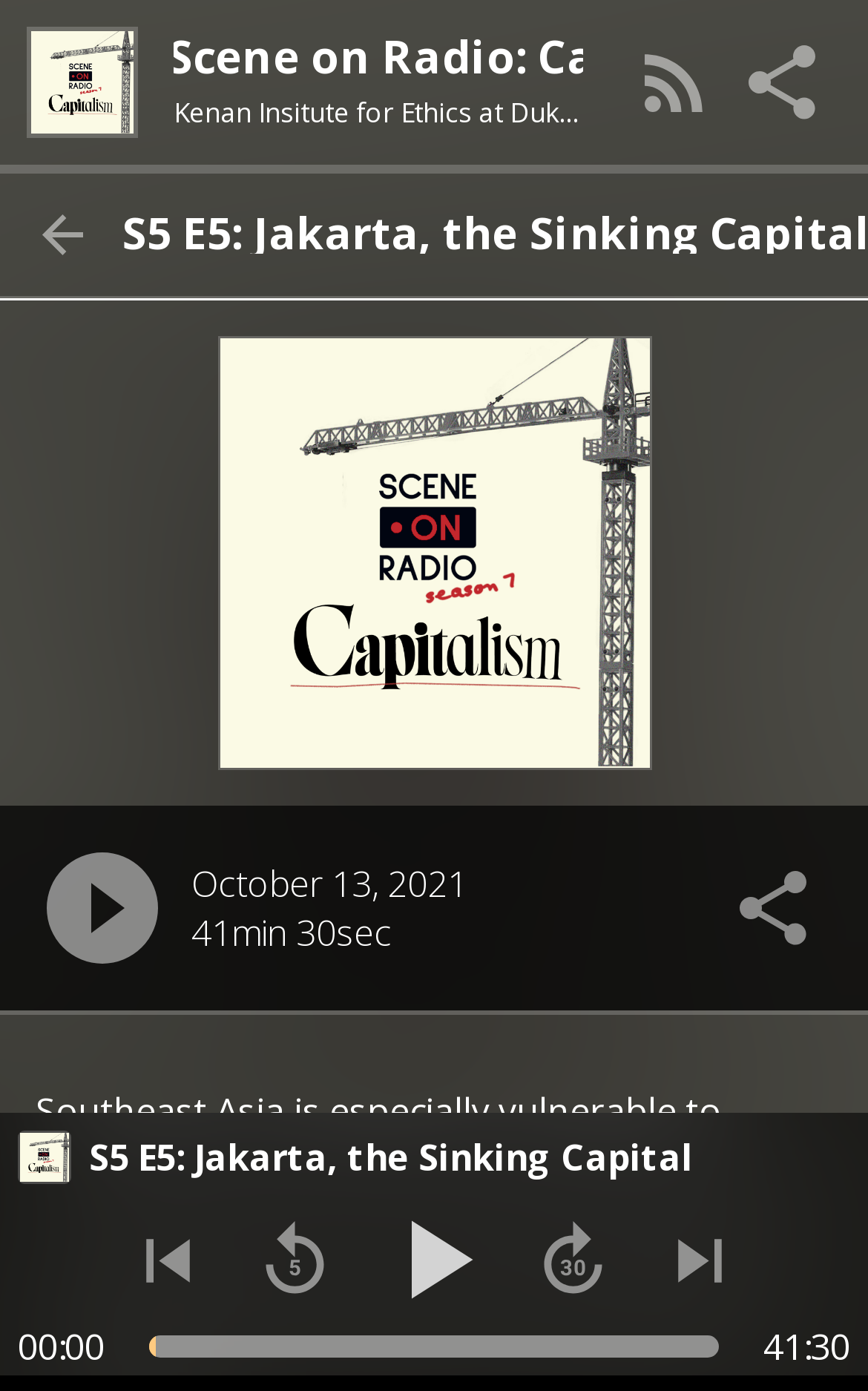Please specify the bounding box coordinates for the clickable region that will help you carry out the instruction: "Play the audio".

[0.423, 0.858, 0.577, 0.954]